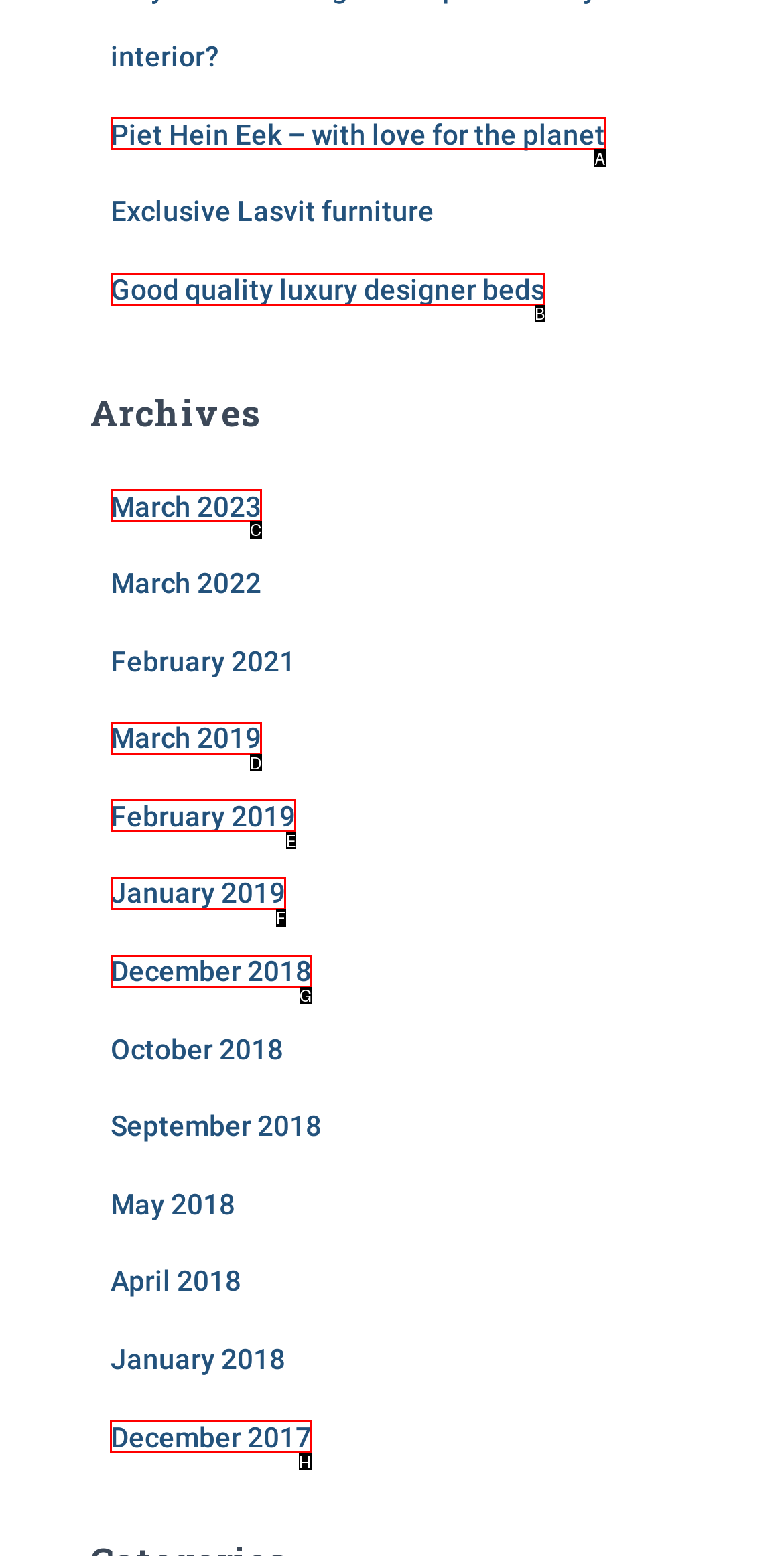Select the letter of the UI element you need to click on to fulfill this task: Check posts from December 2017. Write down the letter only.

H